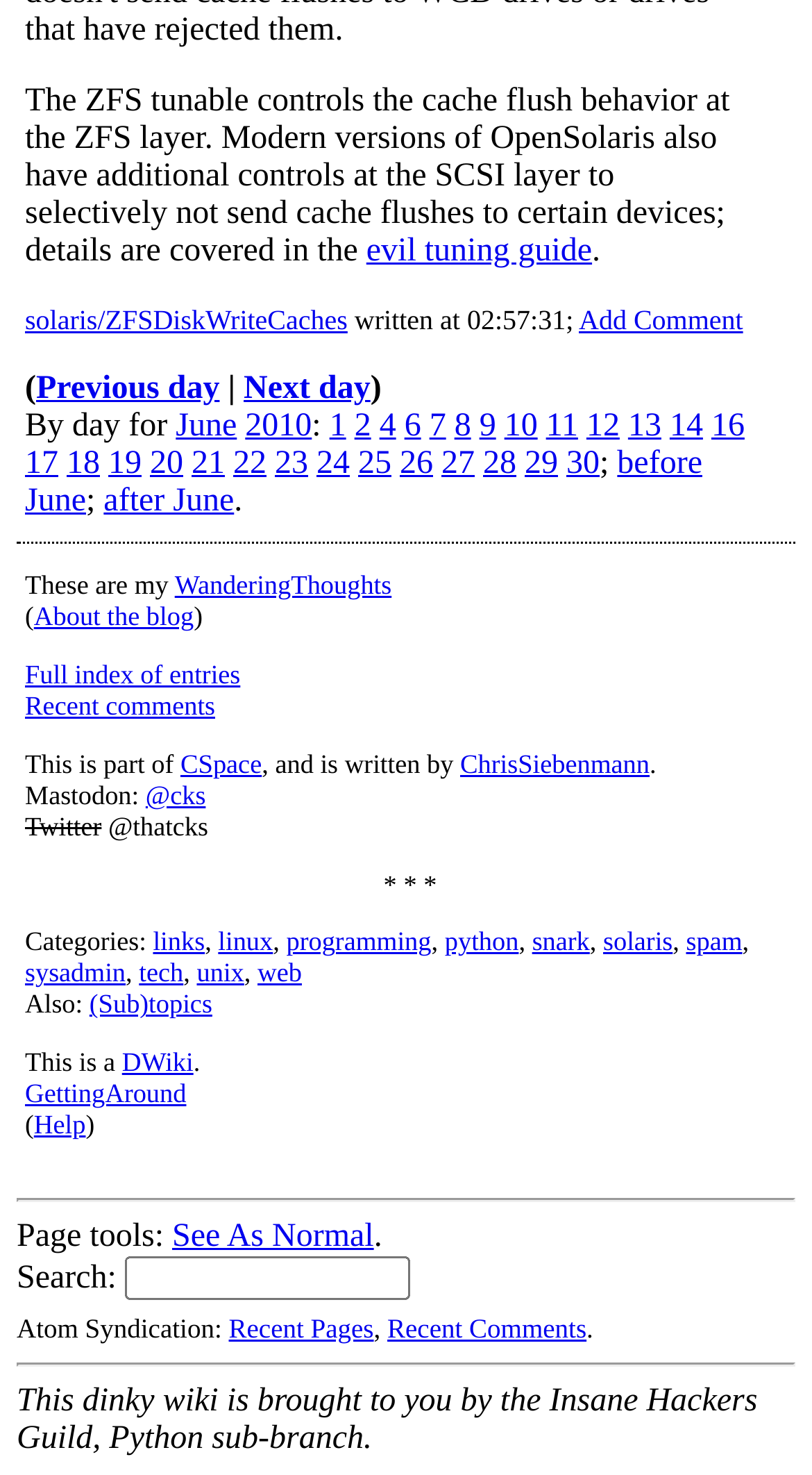What is the topic of the blog post? Observe the screenshot and provide a one-word or short phrase answer.

ZFS tunable controls